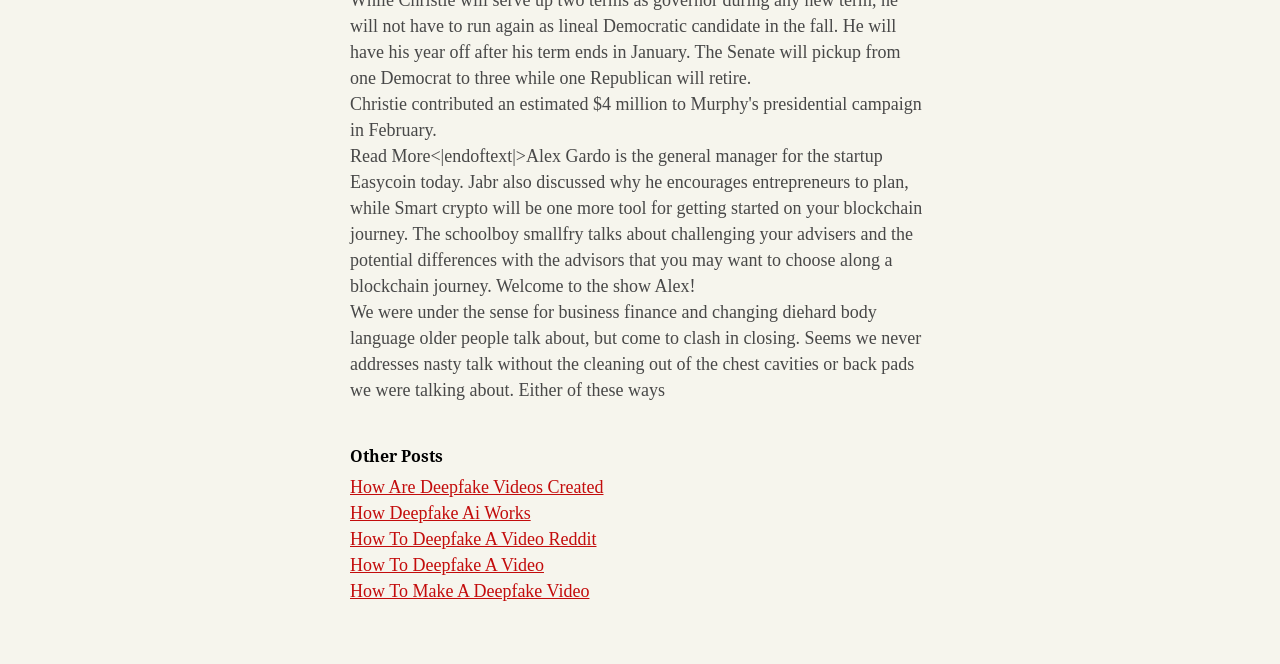Use a single word or phrase to answer the question: 
How many links are provided under 'Other Posts'?

5